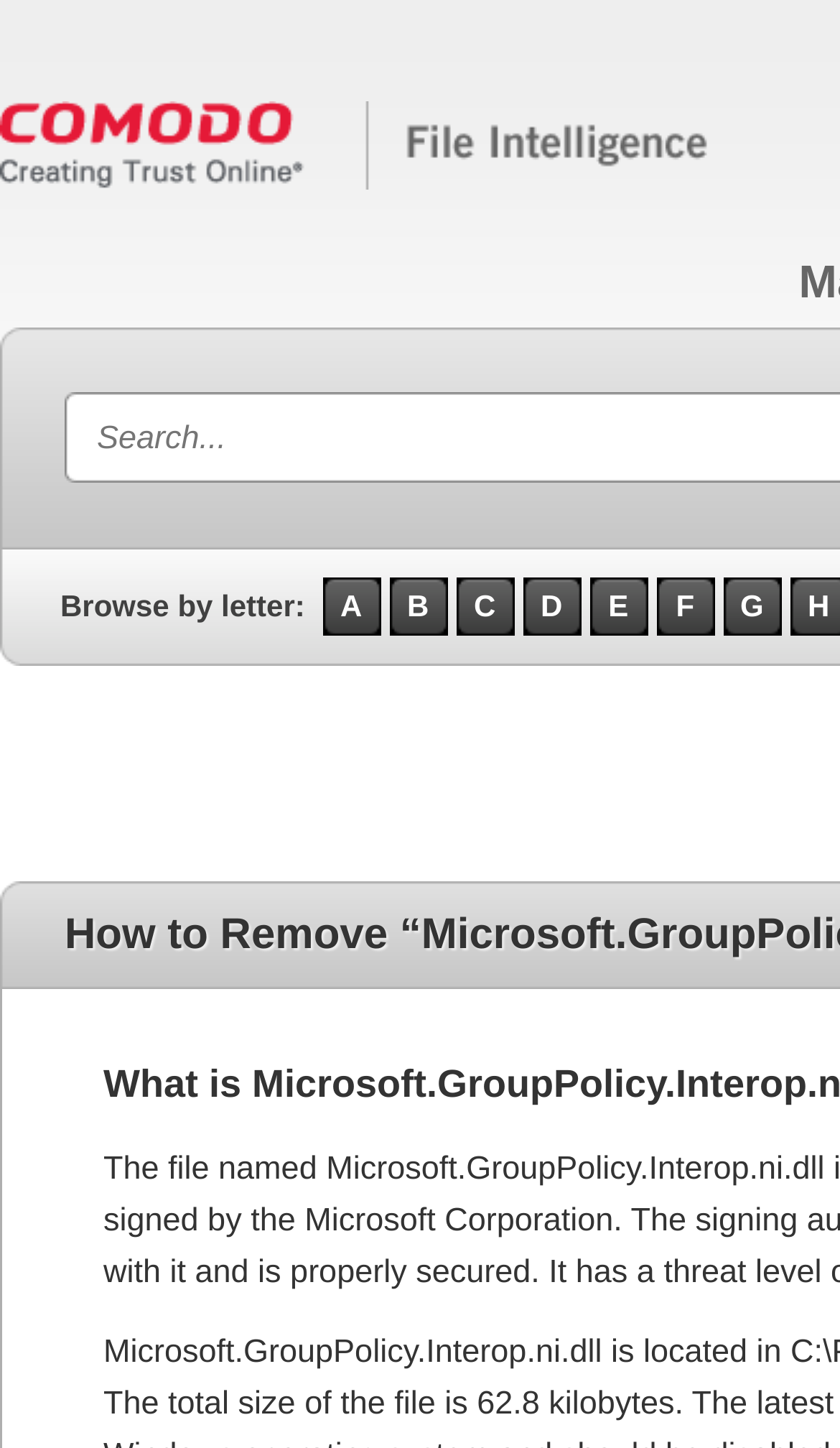Identify the bounding box coordinates for the UI element described as follows: title="Malware Search Engine". Use the format (top-left x, top-left y, bottom-right x, bottom-right y) and ensure all values are floating point numbers between 0 and 1.

[0.0, 0.115, 0.846, 0.135]